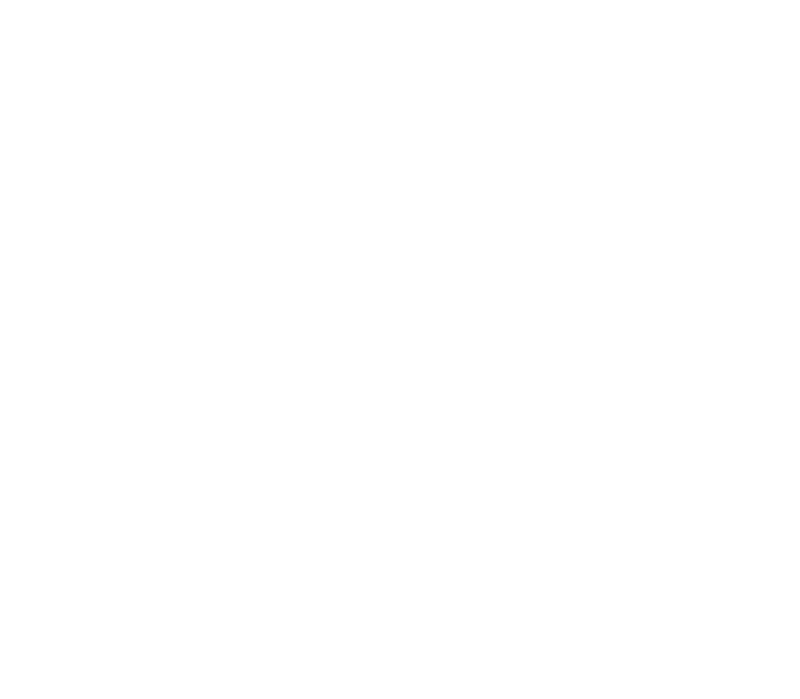Provide a single word or phrase answer to the question: 
What is the design style of the logo?

Streamlined